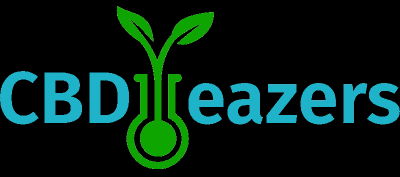What is the color of the lettering in the logo?
Using the image as a reference, deliver a detailed and thorough answer to the question.

The name 'CBDEazers' is rendered in bold blue lettering, conveying a sense of trust and tranquility.